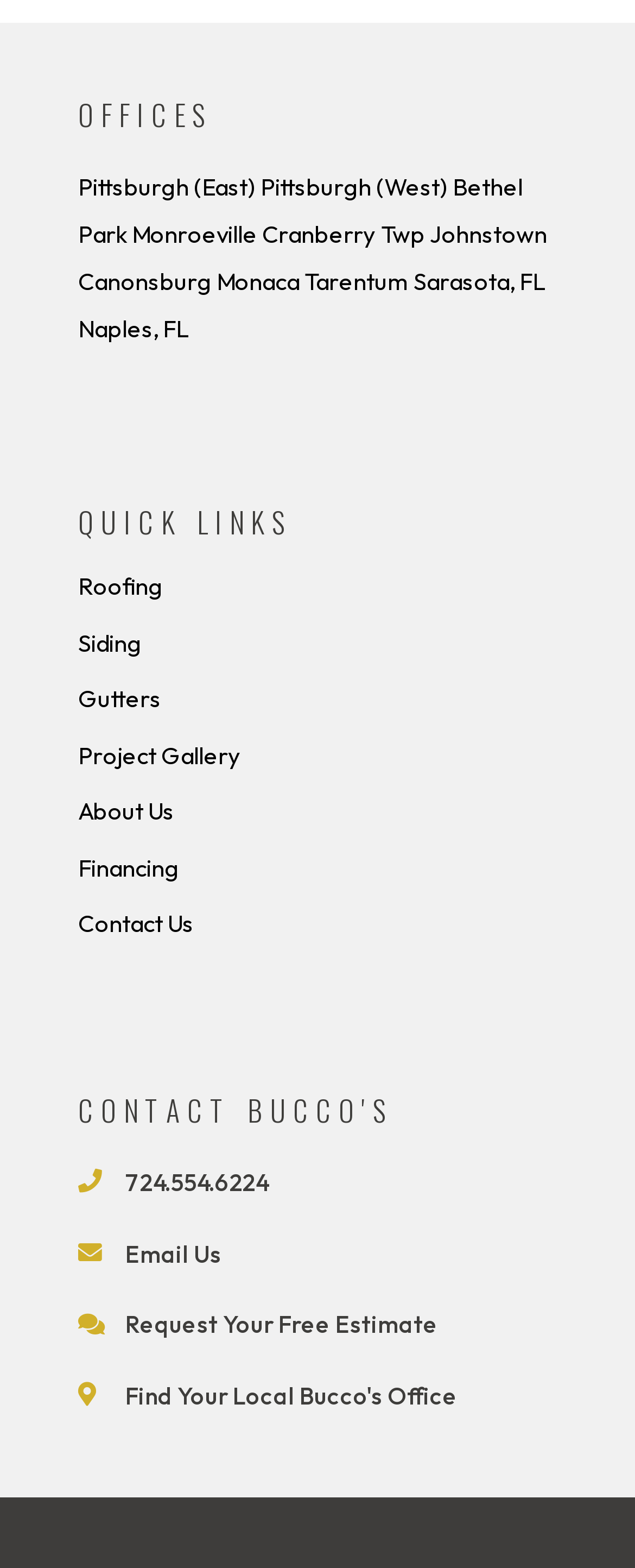Give a short answer using one word or phrase for the question:
What is the last office location listed?

Naples, FL